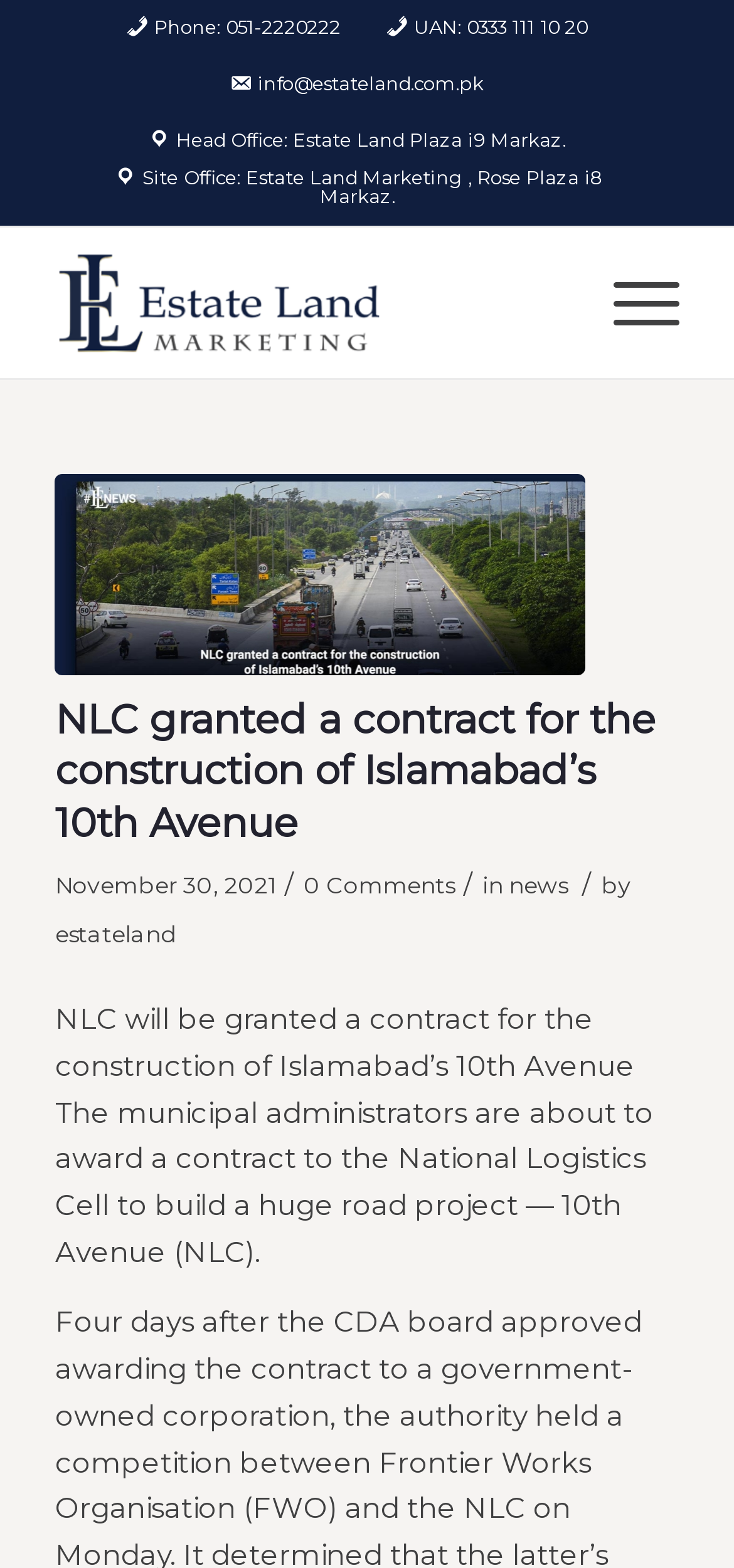Identify and provide the main heading of the webpage.

NLC granted a contract for the construction of Islamabad’s 10th Avenue